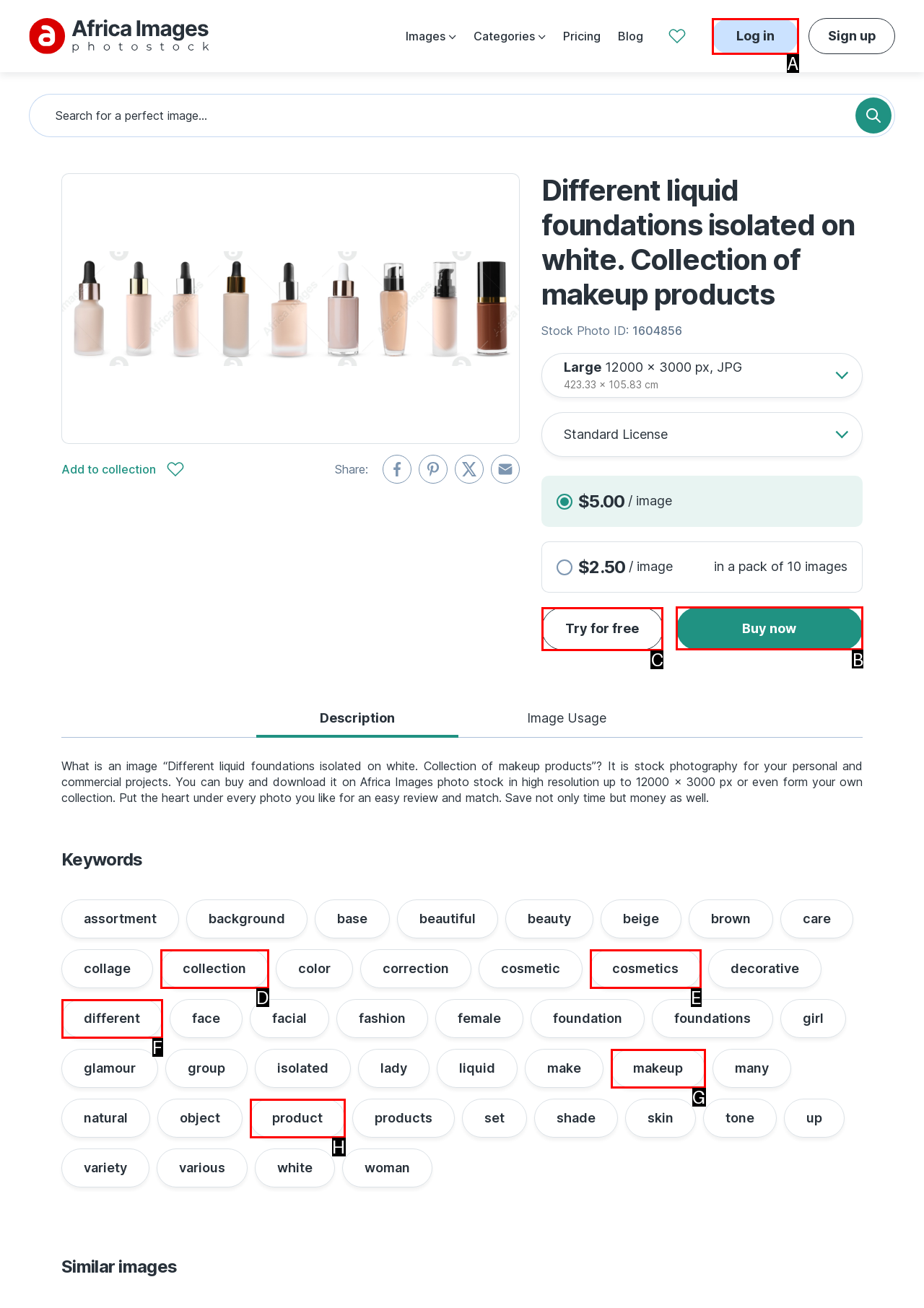Based on the choices marked in the screenshot, which letter represents the correct UI element to perform the task: Buy now?

B